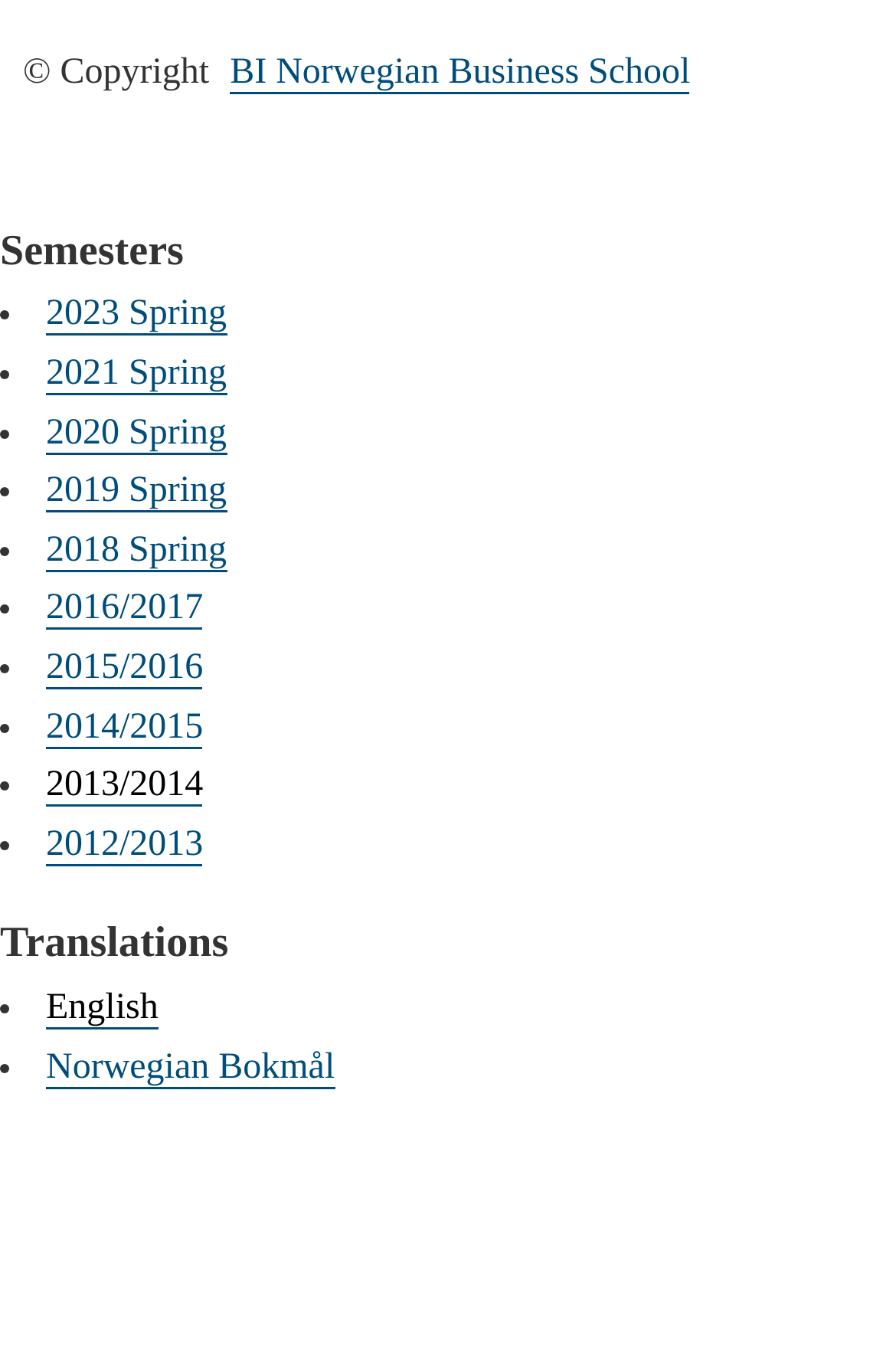Please determine the bounding box coordinates of the element to click in order to execute the following instruction: "View 2018 Spring semester". The coordinates should be four float numbers between 0 and 1, specified as [left, top, right, bottom].

[0.051, 0.389, 0.253, 0.419]